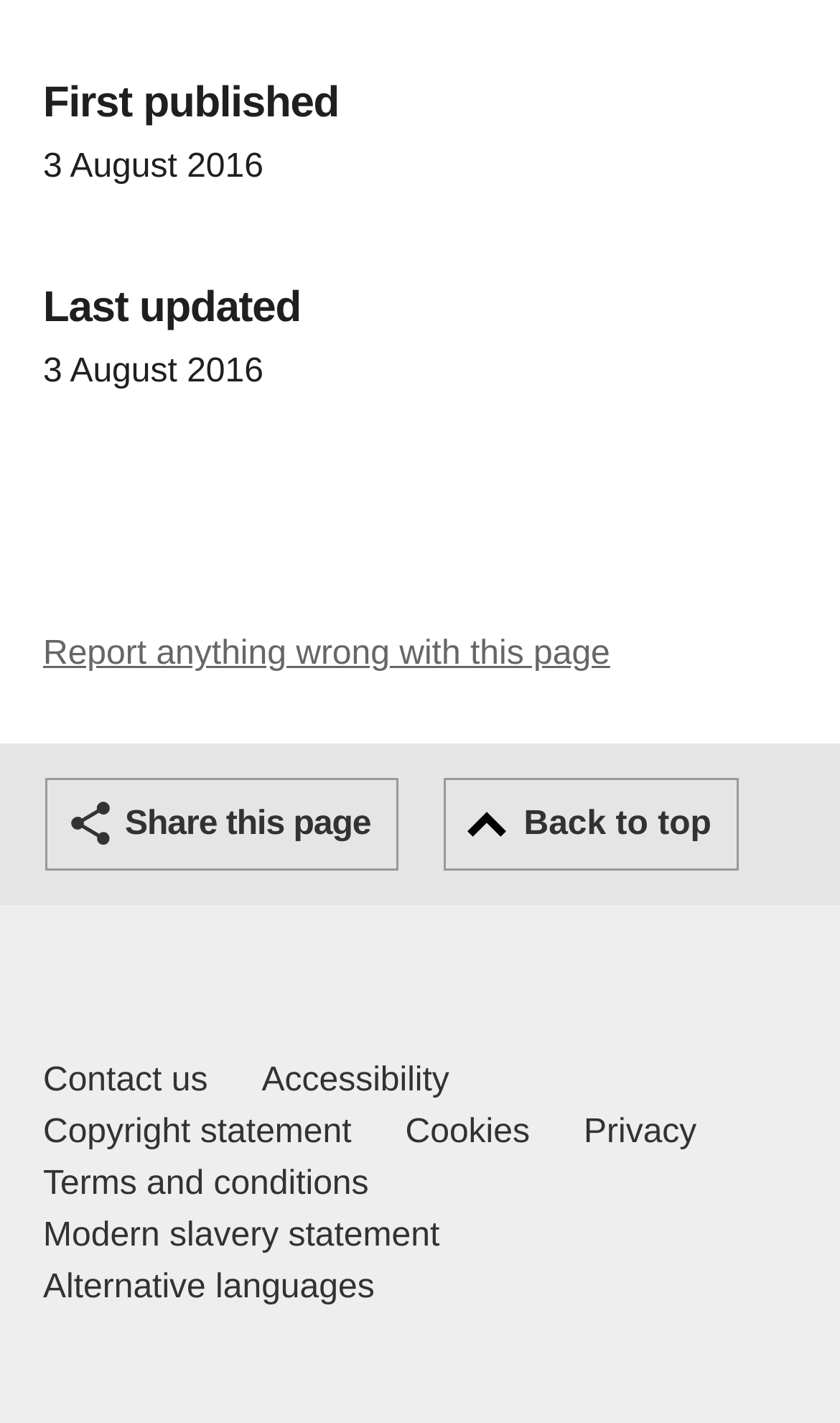Provide the bounding box coordinates for the specified HTML element described in this description: "Alternative languages". The coordinates should be four float numbers ranging from 0 to 1, in the format [left, top, right, bottom].

[0.051, 0.887, 0.446, 0.923]